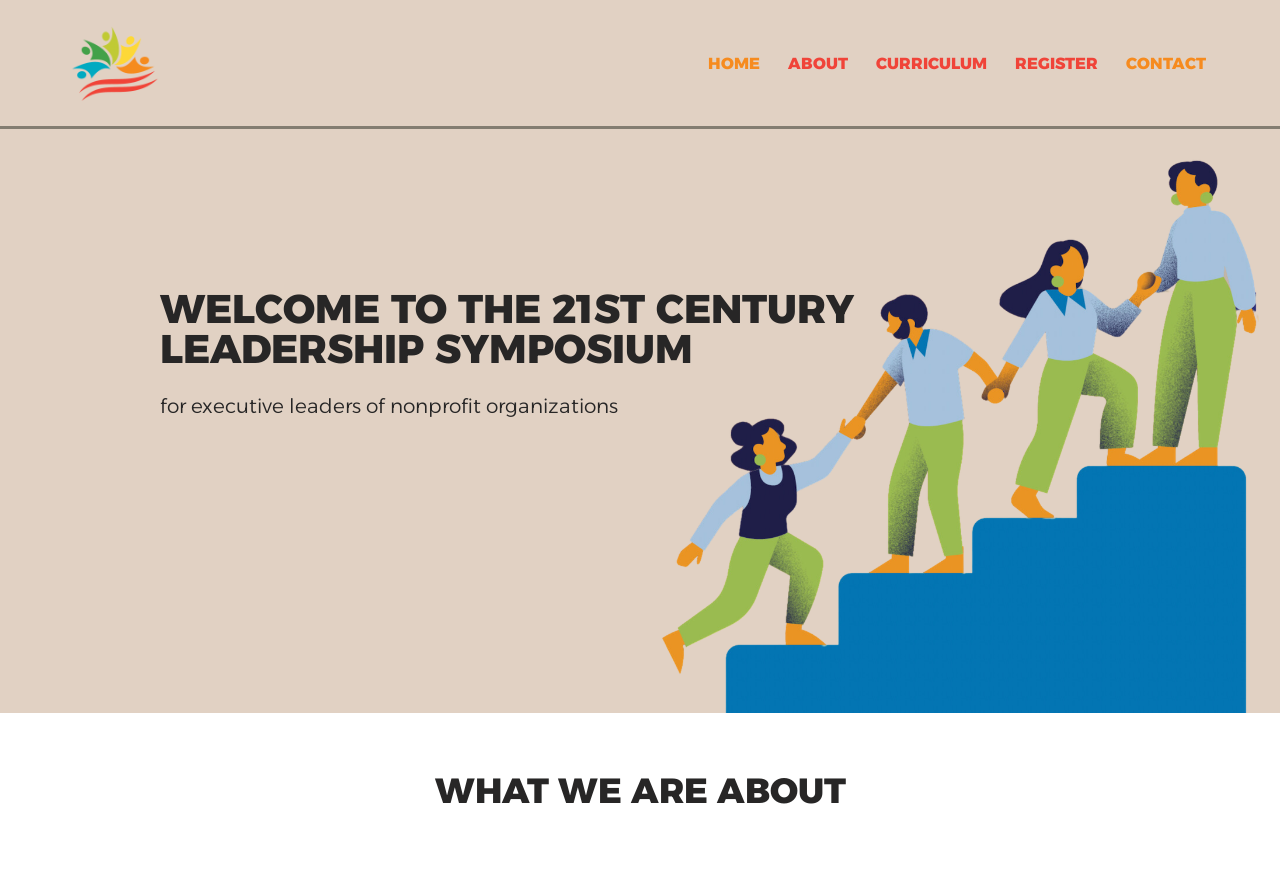Provide a short answer using a single word or phrase for the following question: 
What is the topic of the second heading on the webpage?

WHAT WE ARE ABOUT